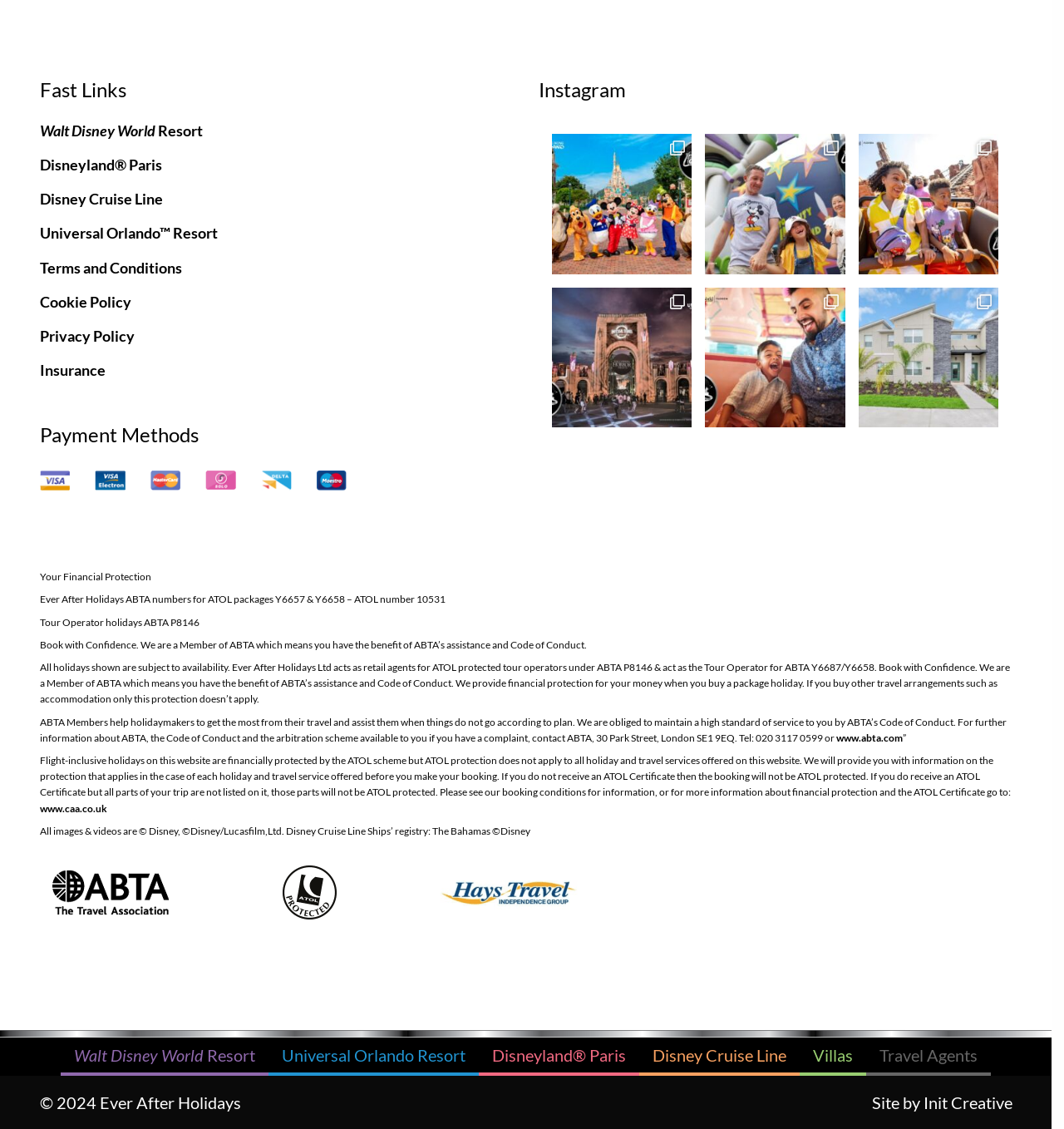What type of holidays are offered by the company?
Please respond to the question thoroughly and include all relevant details.

The company offers Disney and Universal holidays as evident from the menu items 'Walt Disney World Resort', 'Disneyland Paris', 'Disney Cruise Line', and 'Universal Orlando Resort'.